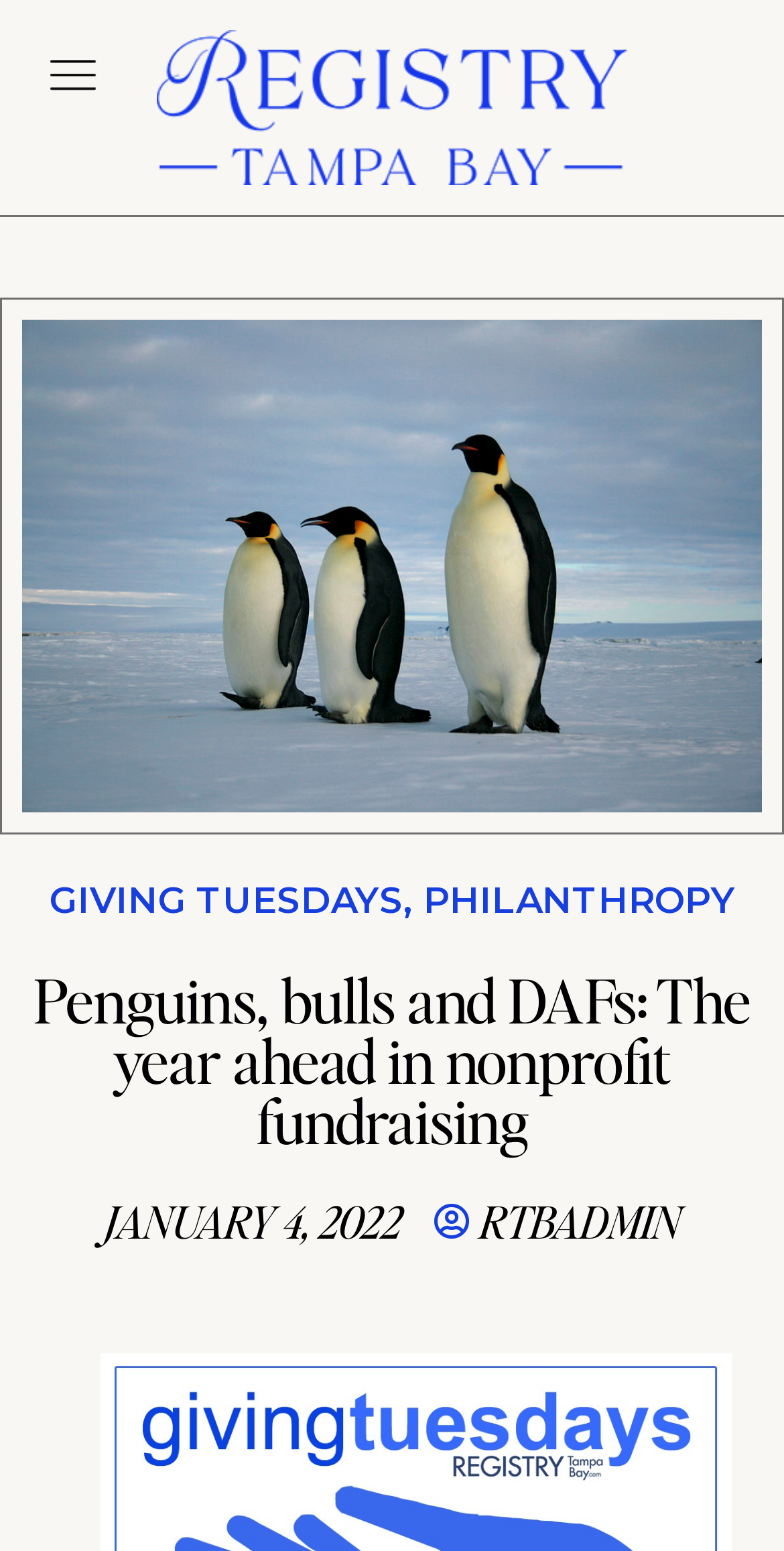Give a detailed account of the webpage's layout and content.

The webpage appears to be an article about nonprofit fundraising, specifically discussing predictions and a calendar for giving. At the top of the page, there is a prominent image of a bolt, accompanied by a link labeled "regsitryprimary_bolt". 

Below the image, there are three links in a row: "GIVING TUESDAYS", "PHILANTHROPY", and a comma separating them. 

Further down, there is a main heading that reads "Penguins, bulls and DAFs: The year ahead in nonprofit fundraising", which is also a link. This heading spans the entire width of the page.

Underneath the heading, there are two lines of text: "JANUARY 4, 2022" and "RTBADMIN", positioned side by side, with the date on the left and the username on the right.